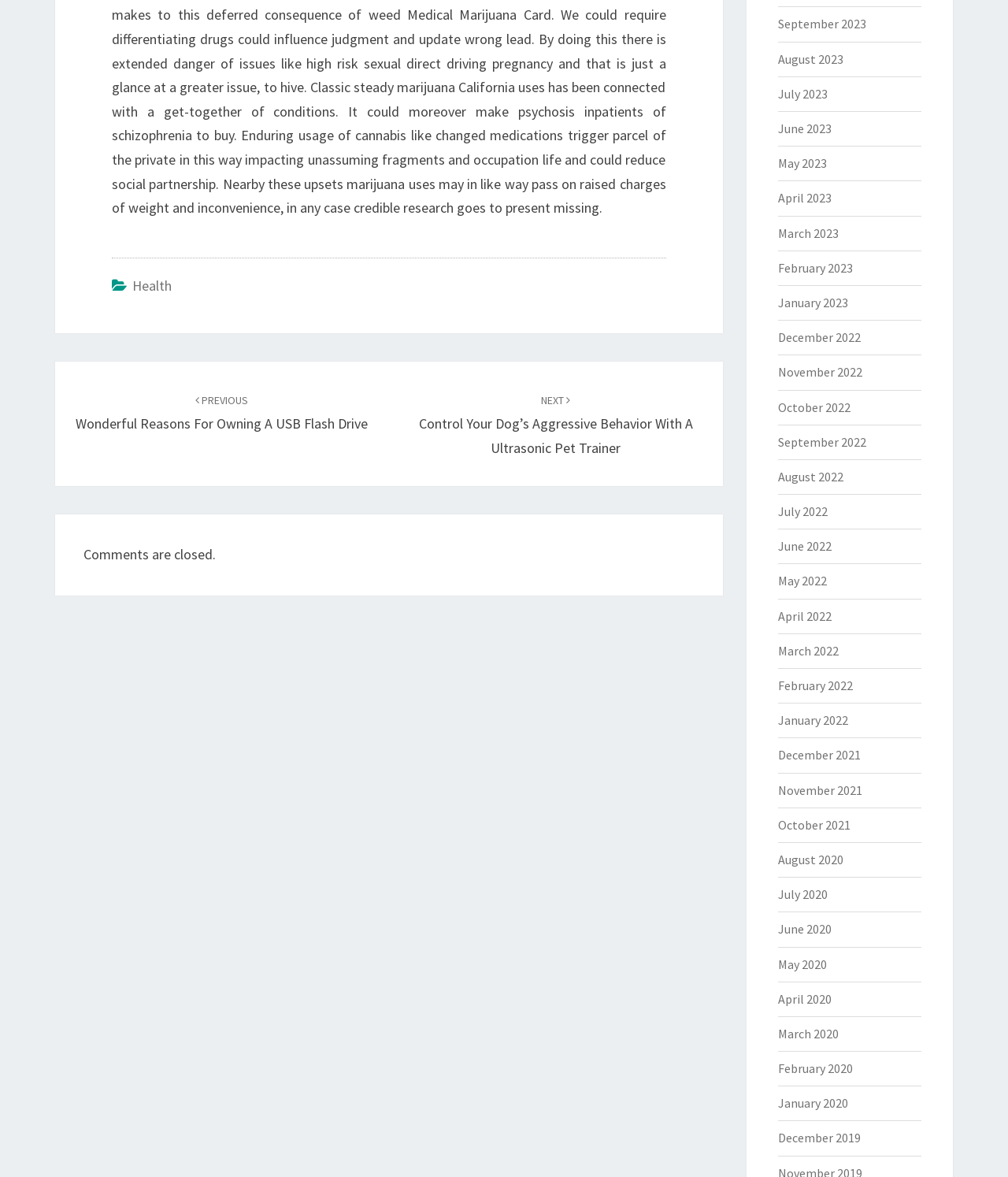Using the elements shown in the image, answer the question comprehensively: What is the navigation section title?

I found the heading element with the text 'Post navigation' at coordinates [0.054, 0.307, 0.055, 0.308], which indicates that it is the title of the navigation section.